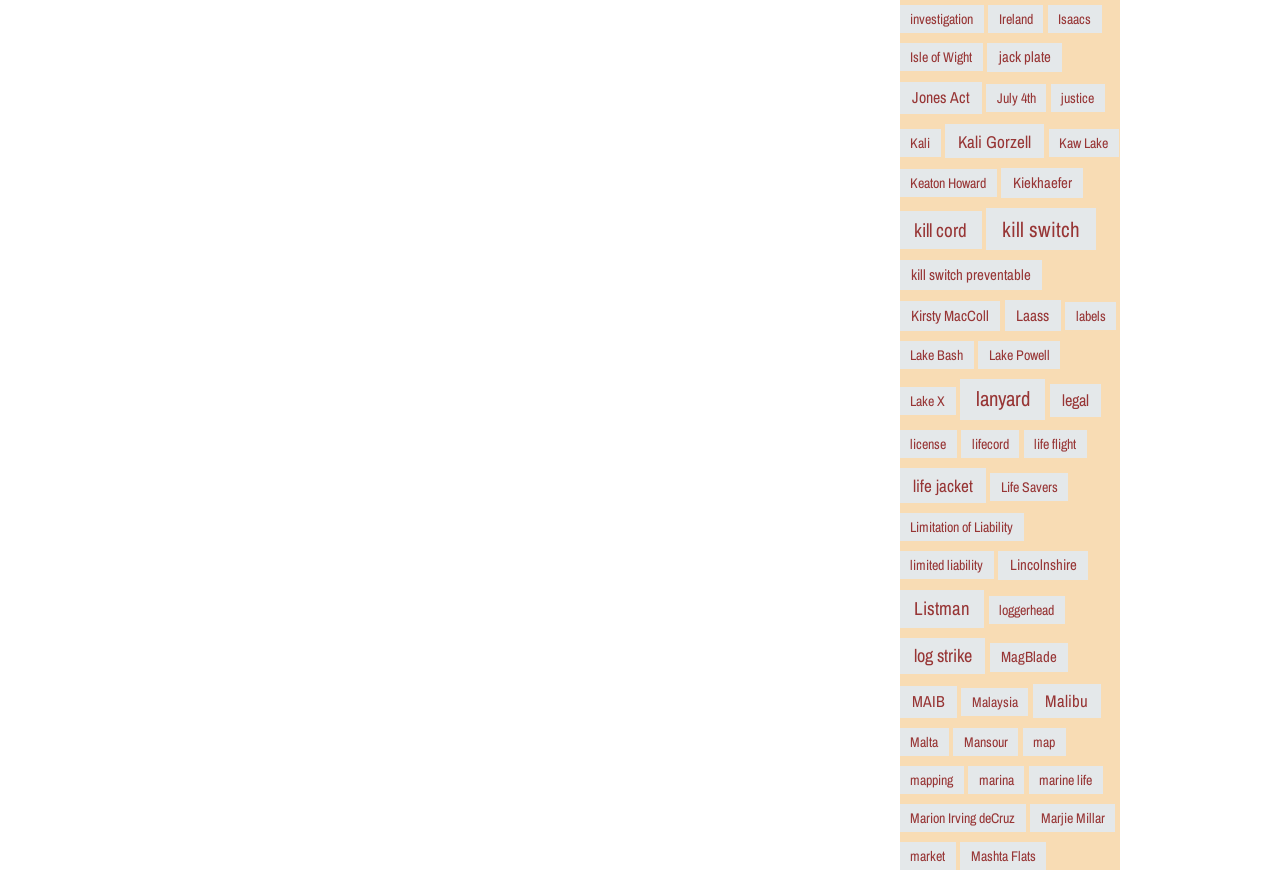Locate the bounding box coordinates of the element's region that should be clicked to carry out the following instruction: "read about MAIB". The coordinates need to be four float numbers between 0 and 1, i.e., [left, top, right, bottom].

[0.703, 0.788, 0.748, 0.825]